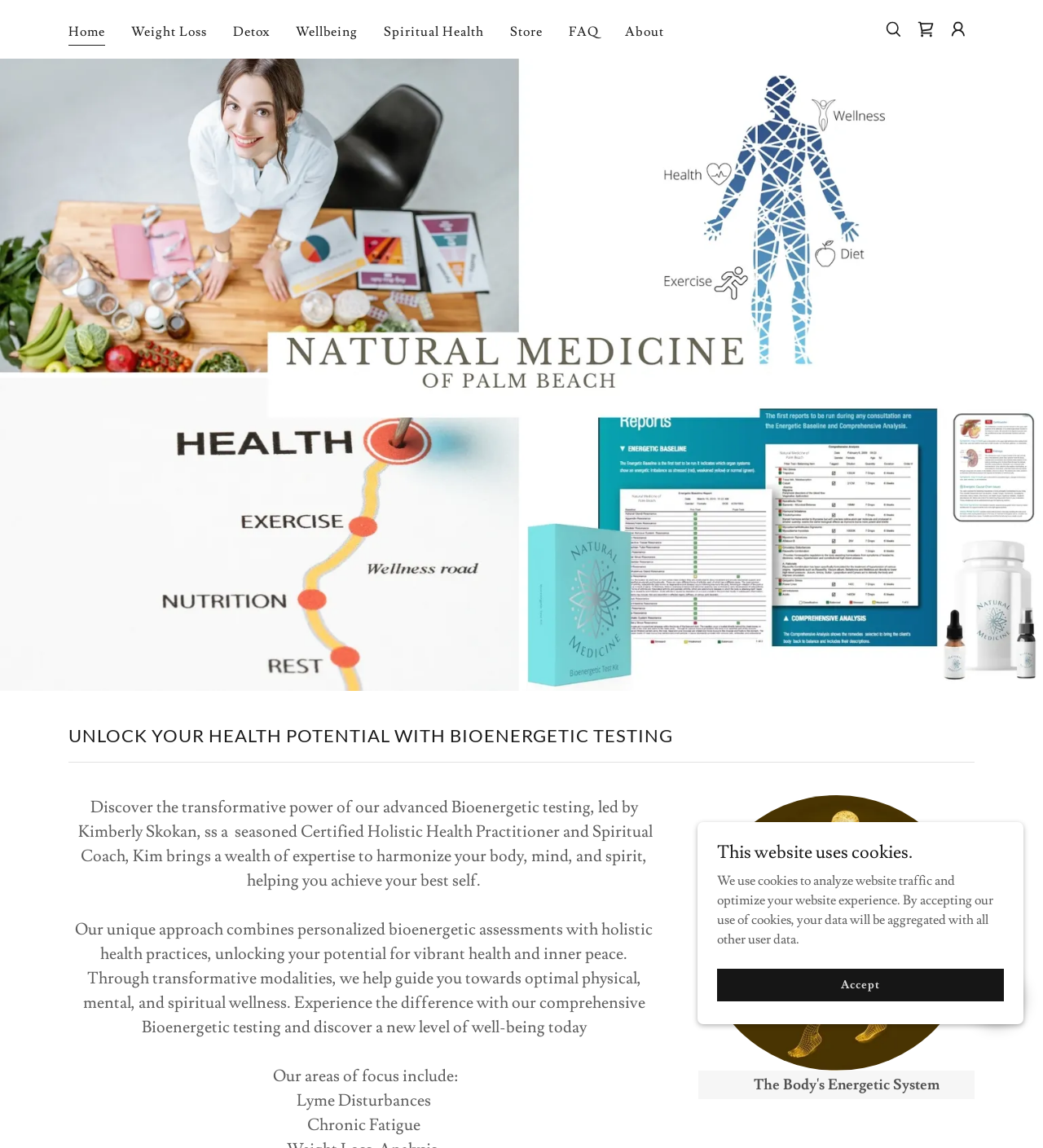What is one of the areas of focus mentioned on the webpage?
Refer to the image and provide a one-word or short phrase answer.

Lyme Disturbances